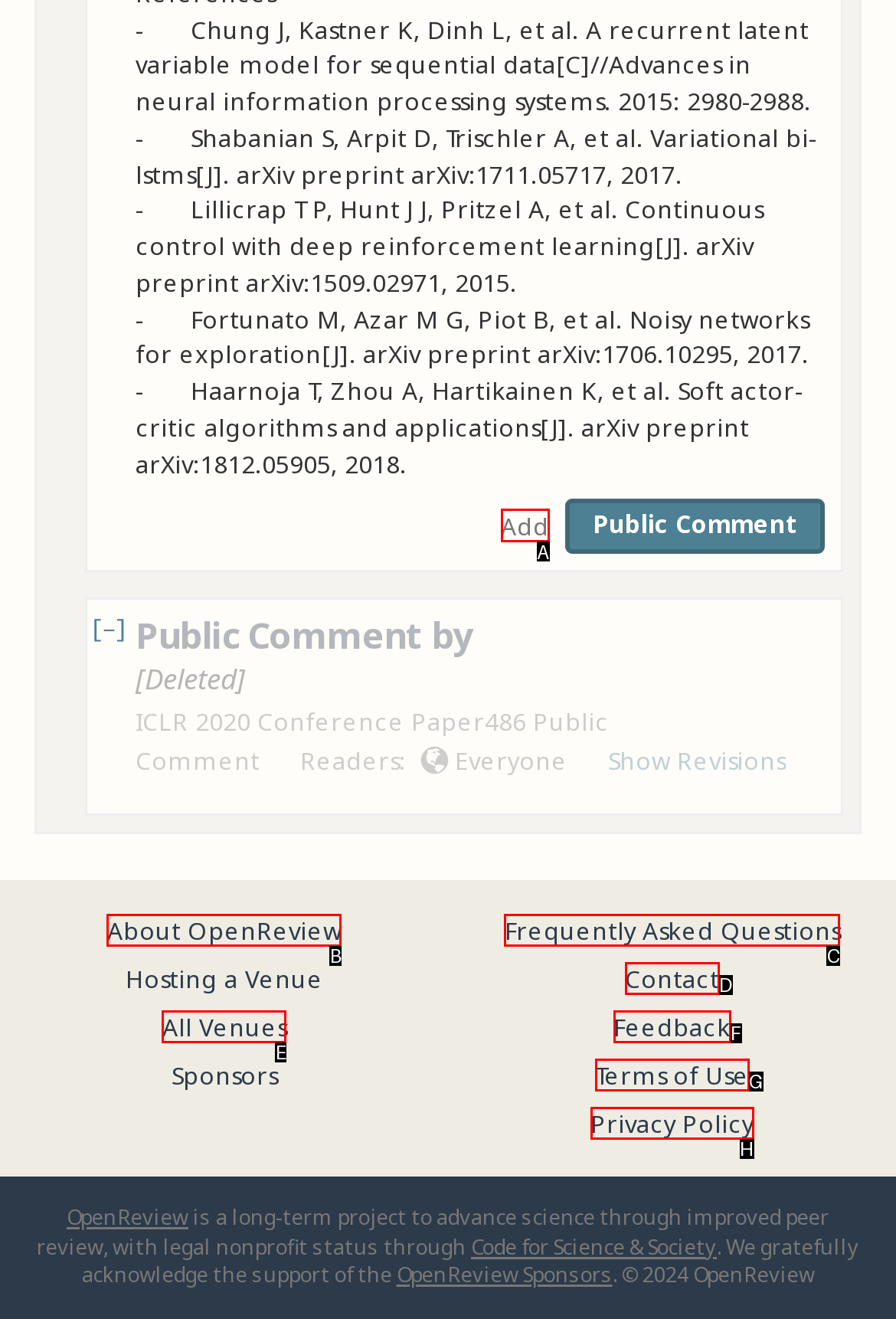Determine which HTML element to click on in order to complete the action: Add a public comment.
Reply with the letter of the selected option.

A